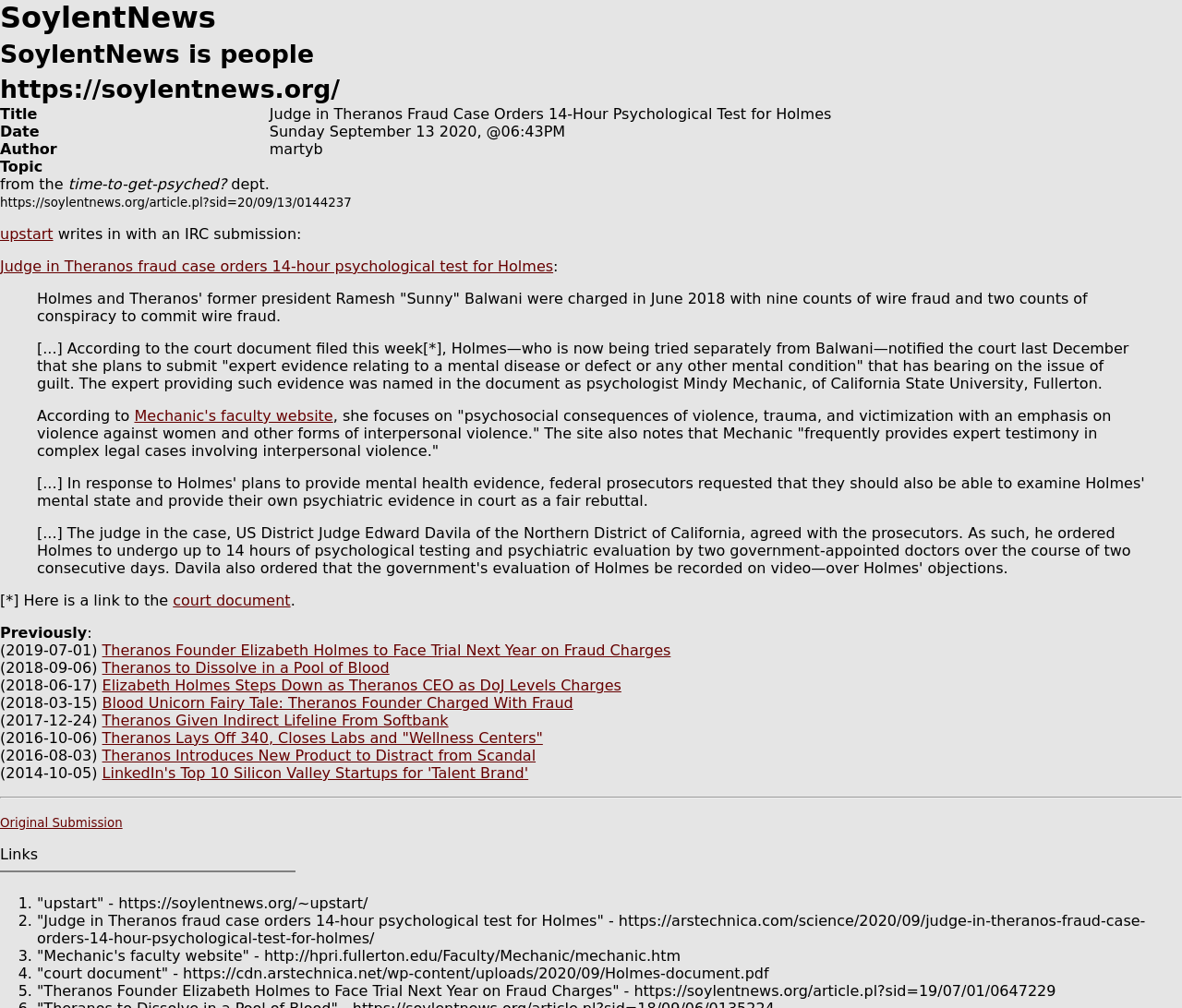Please specify the bounding box coordinates of the clickable region necessary for completing the following instruction: "View the link to upstart's profile". The coordinates must consist of four float numbers between 0 and 1, i.e., [left, top, right, bottom].

[0.031, 0.887, 0.311, 0.905]